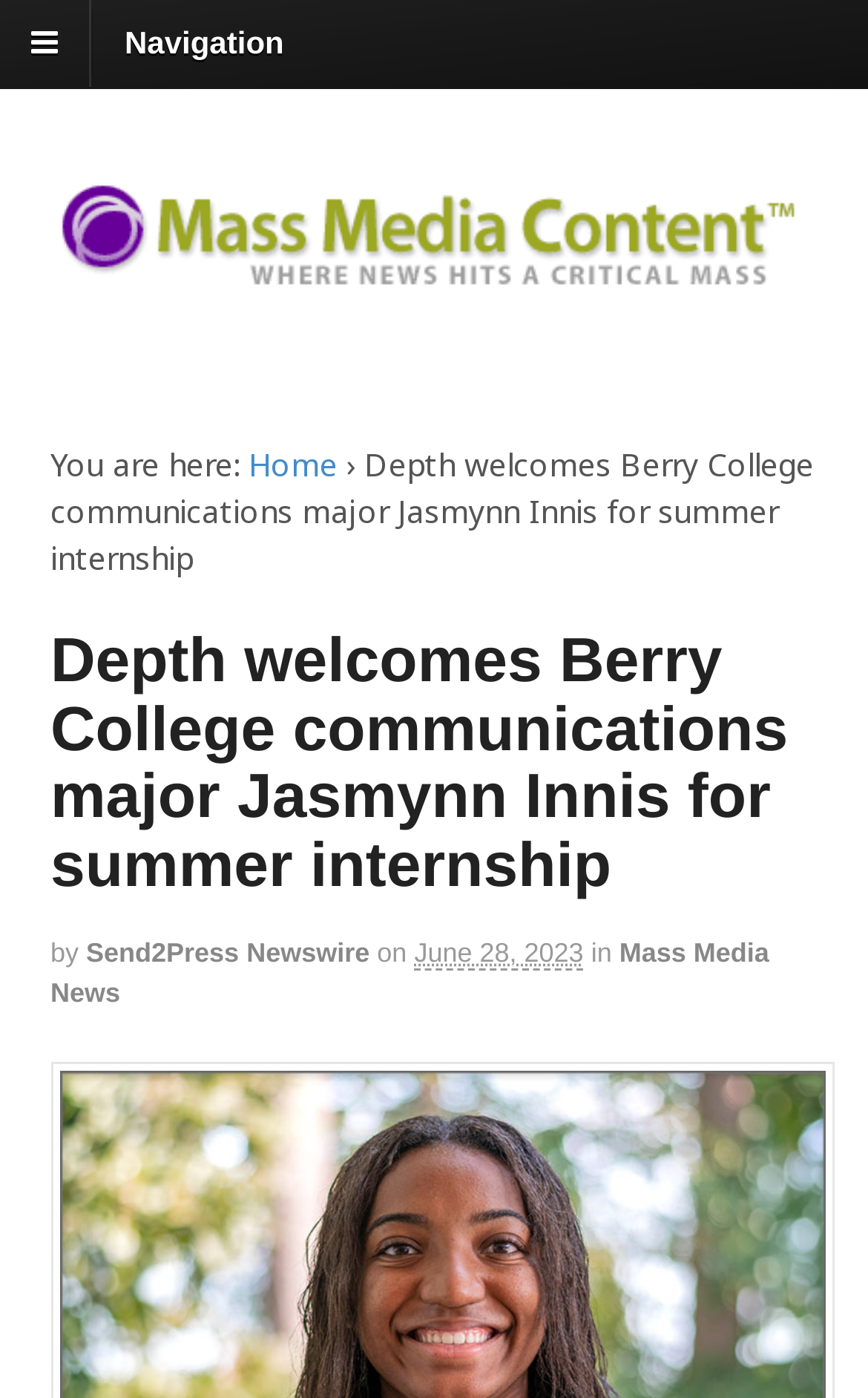Determine the bounding box coordinates for the HTML element mentioned in the following description: "Mass Media News". The coordinates should be a list of four floats ranging from 0 to 1, represented as [left, top, right, bottom].

[0.058, 0.67, 0.886, 0.721]